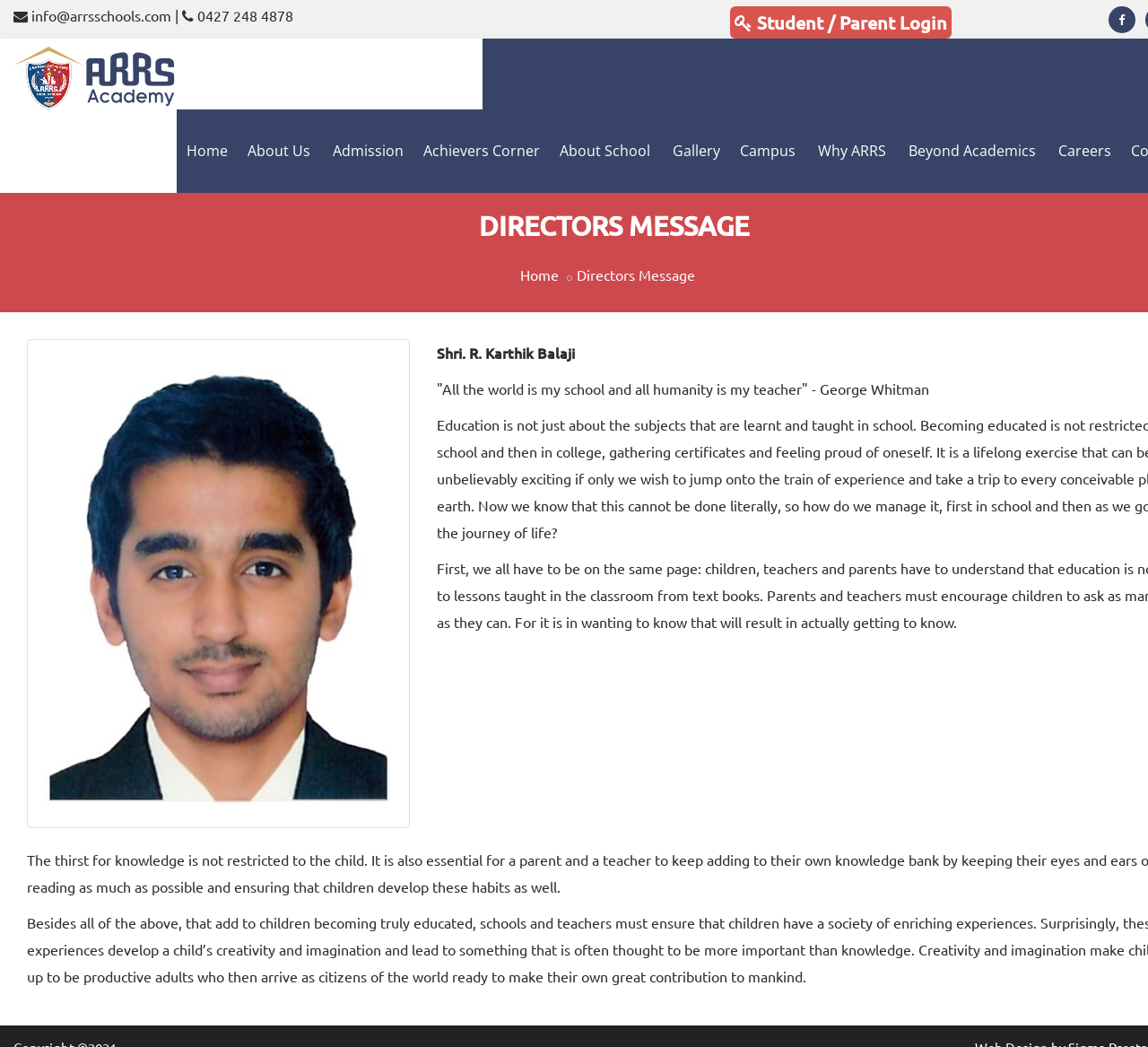What is the email address provided on the webpage?
Provide a concise answer using a single word or phrase based on the image.

info@arrsschools.com